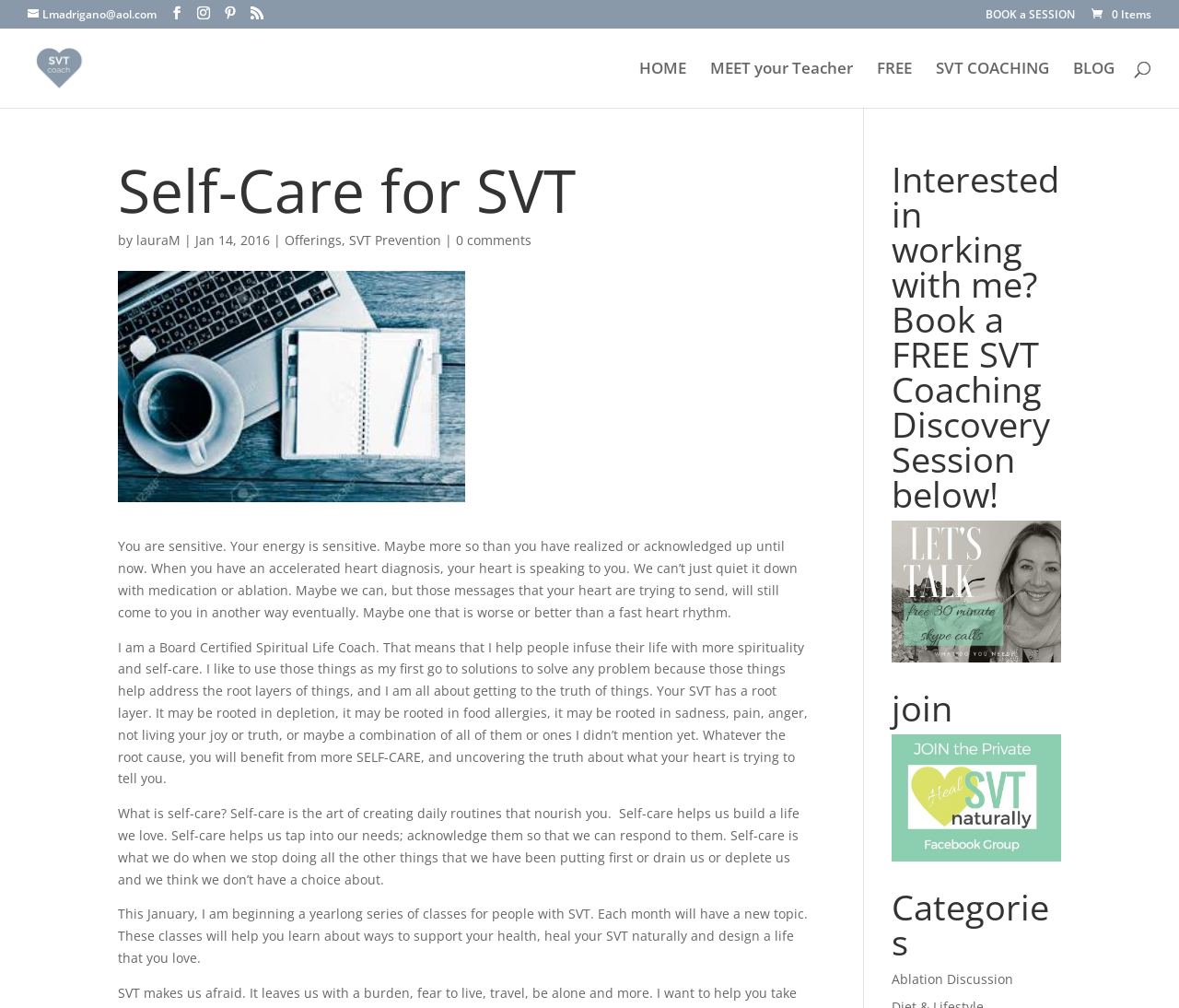Identify and provide the text content of the webpage's primary headline.

Self-Care for SVT